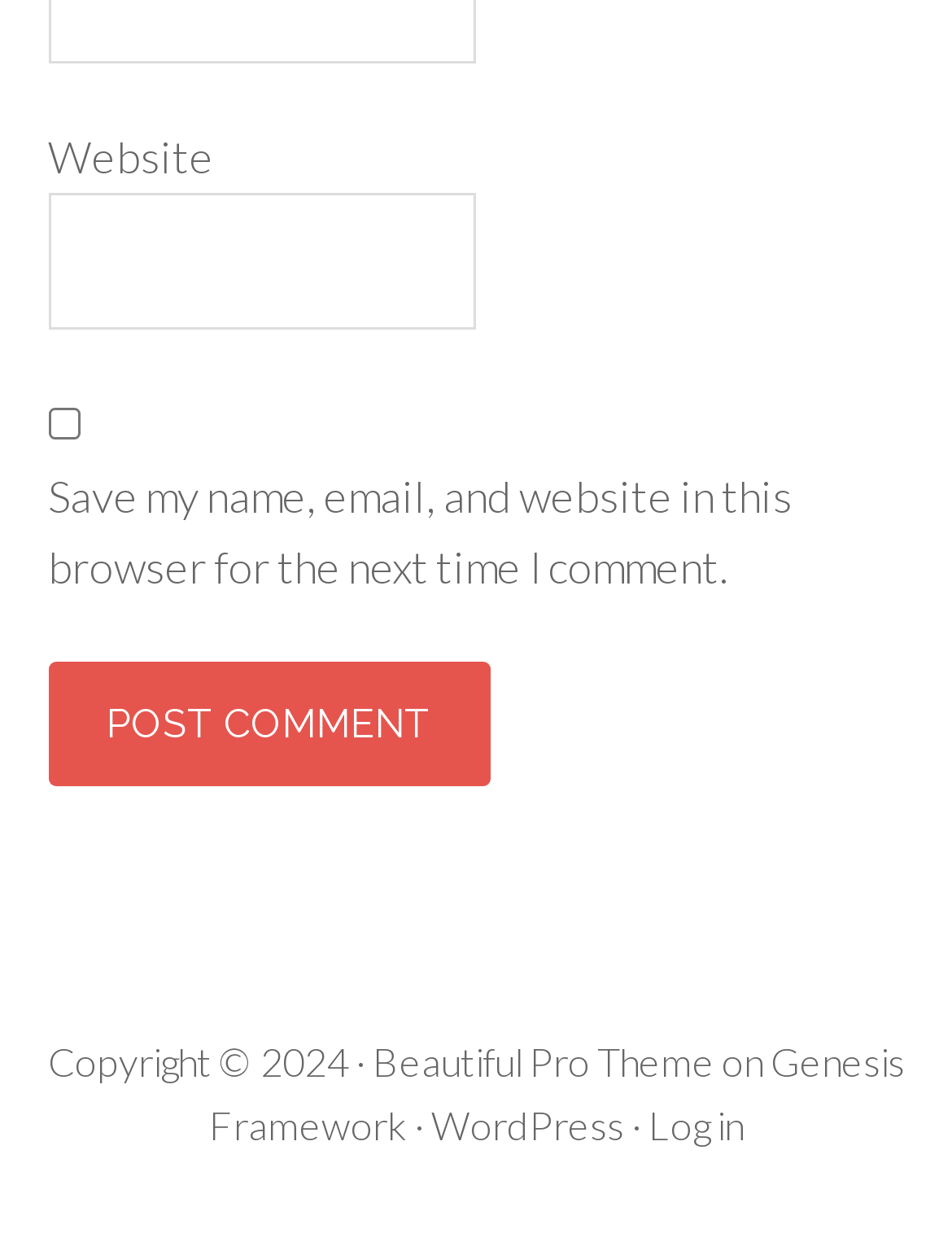What is the name of the theme?
Please answer the question as detailed as possible.

The link element at the bottom of the page has a label 'Beautiful Pro Theme', suggesting that the name of the theme is Beautiful Pro.